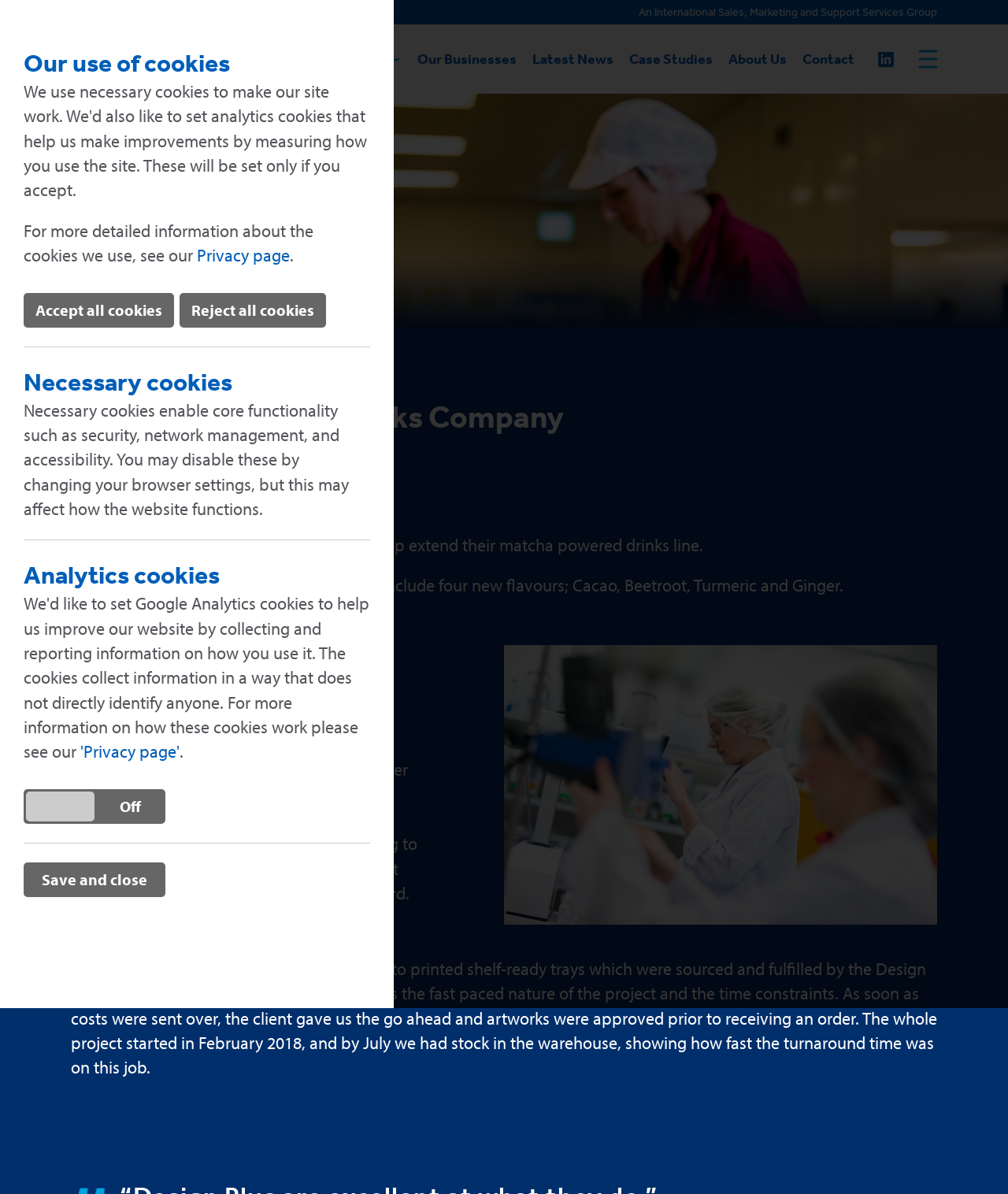Find and indicate the bounding box coordinates of the region you should select to follow the given instruction: "Open Menu".

[0.912, 0.042, 0.93, 0.057]